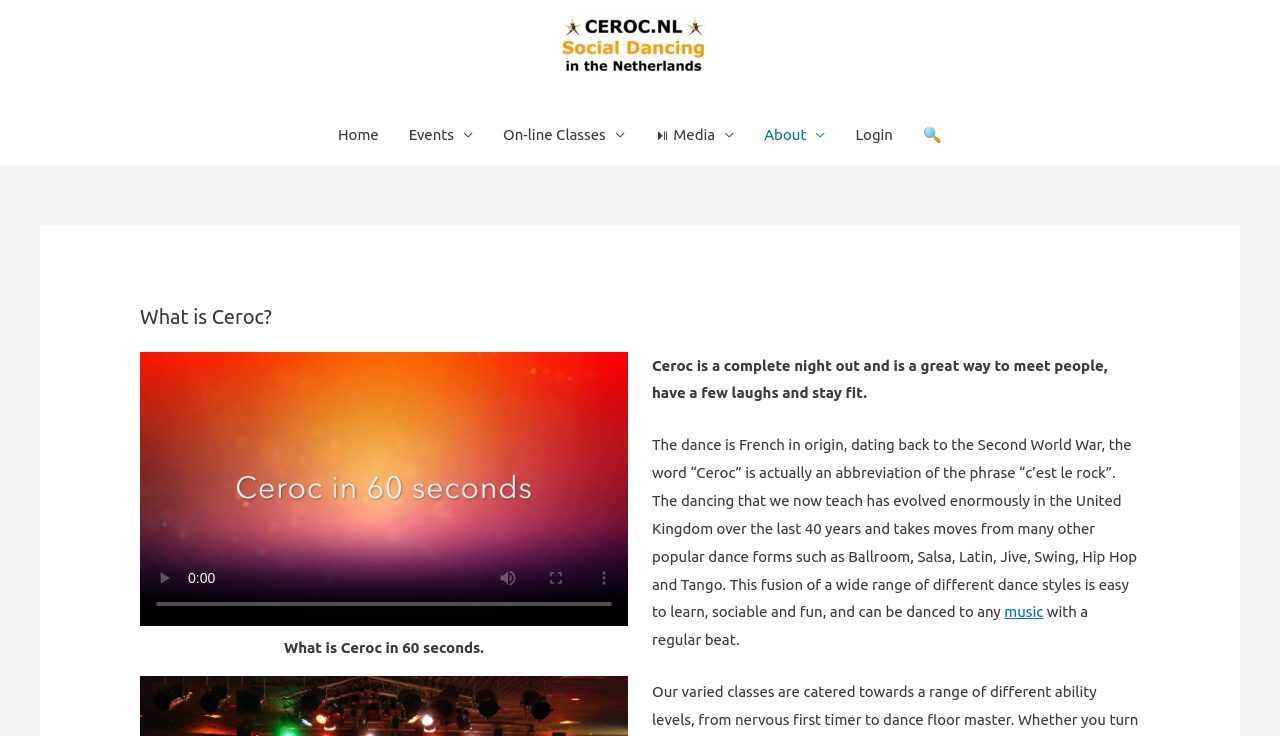Pinpoint the bounding box coordinates for the area that should be clicked to perform the following instruction: "Play the video".

[0.109, 0.753, 0.147, 0.818]